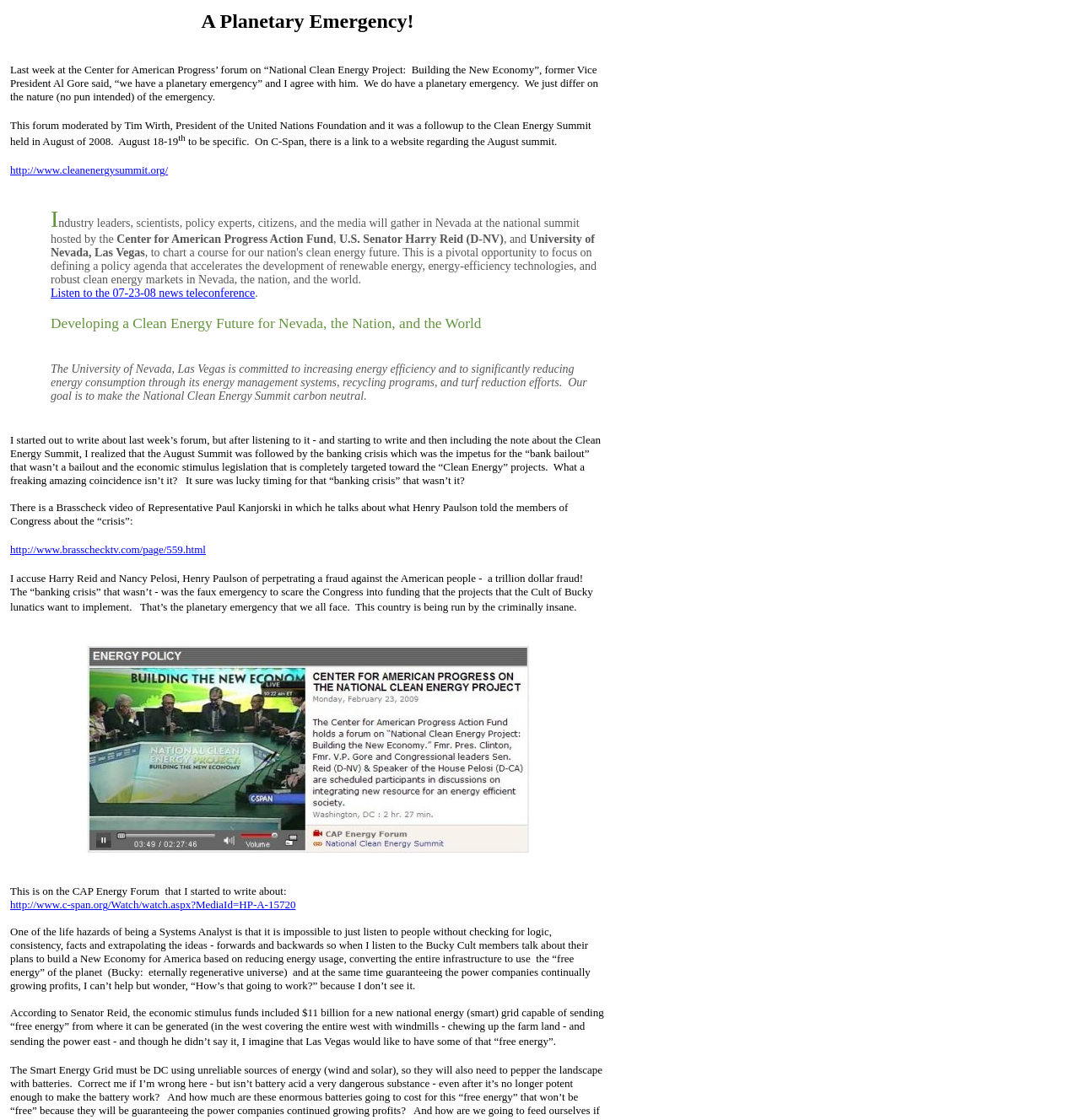Please give a one-word or short phrase response to the following question: 
What is the topic of the webpage?

Clean Energy